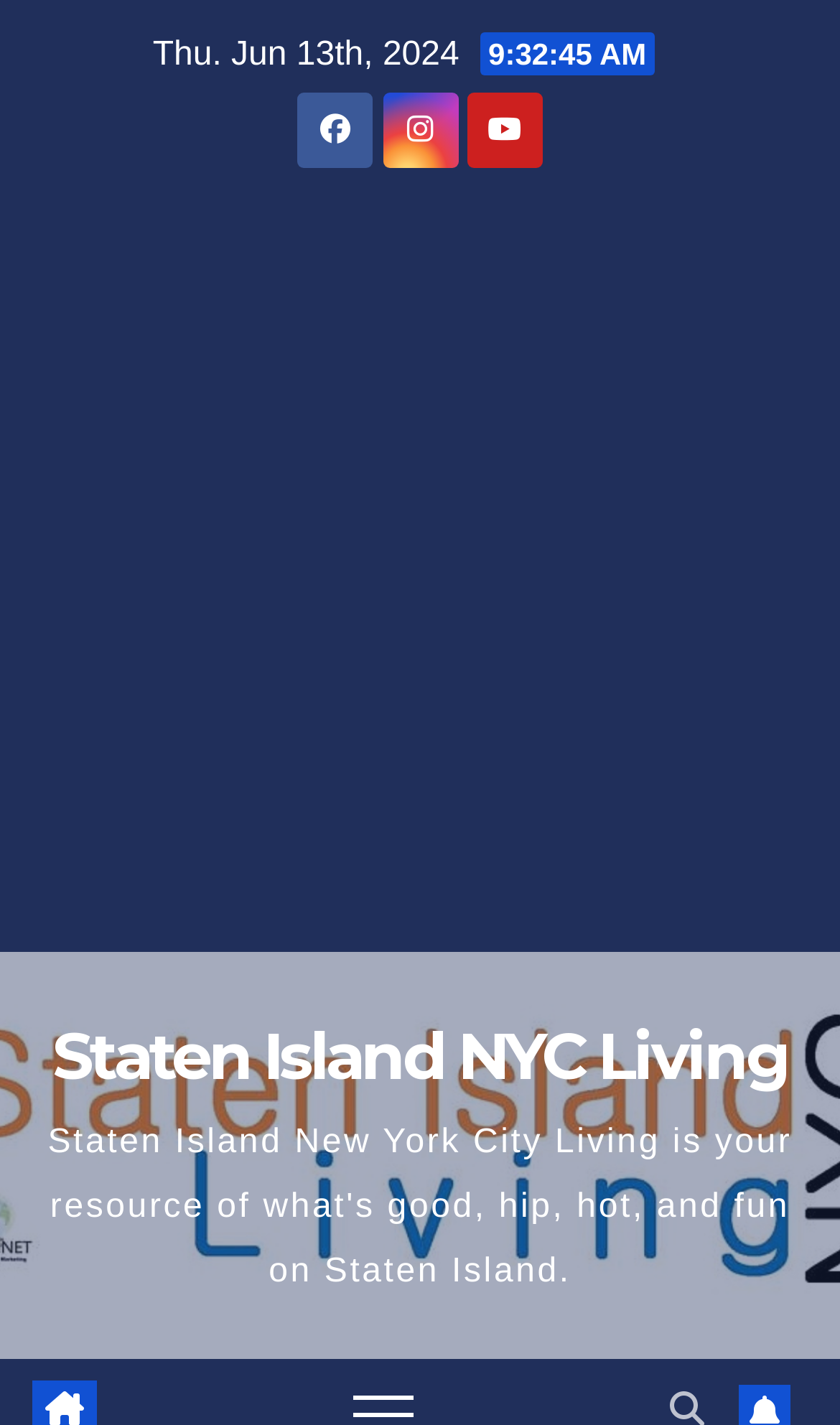Extract the main heading text from the webpage.

2017 Tour de Staten Island  Bike the Boros April 23 2017 *UPDATED with Route INFO